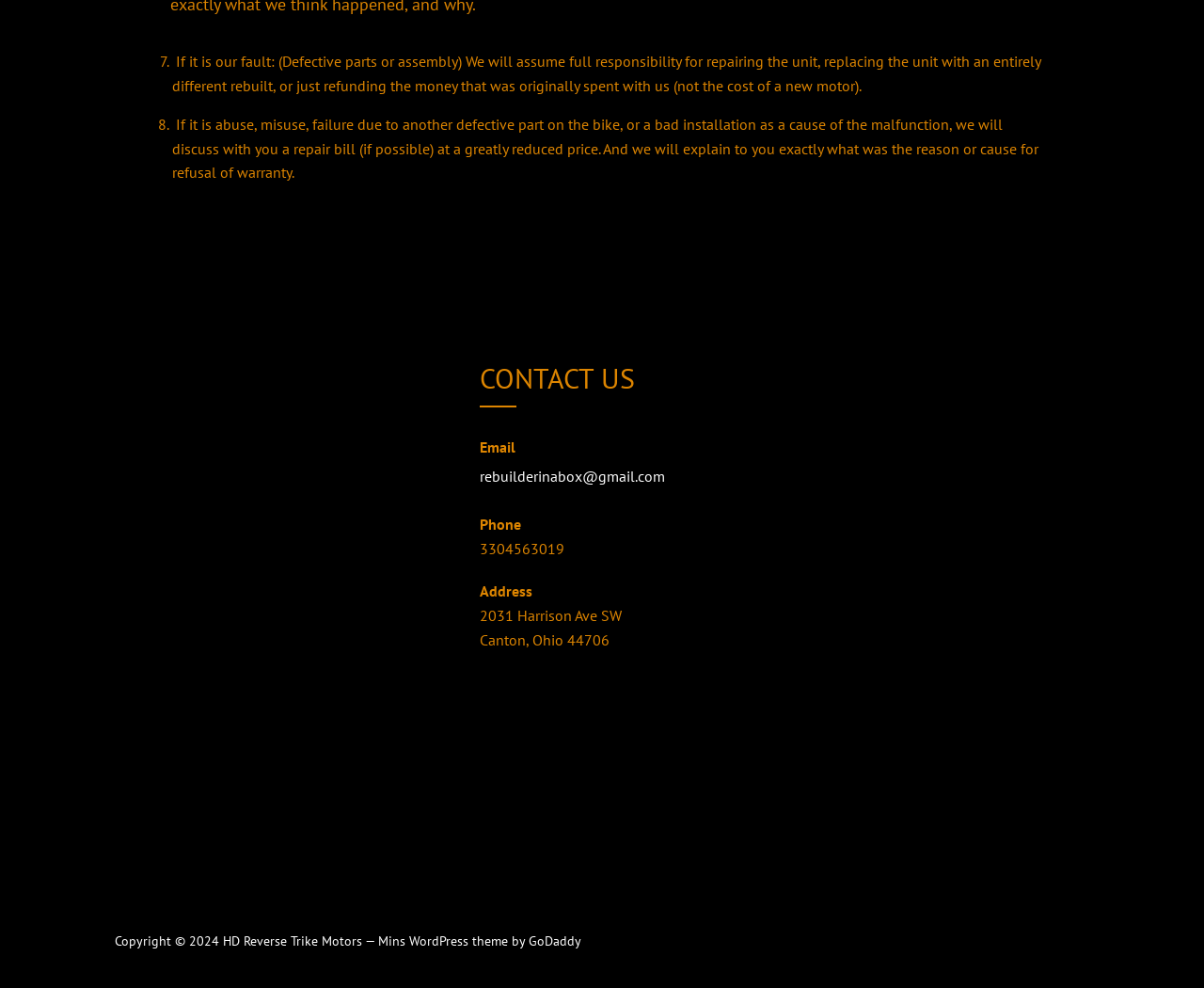What is the city of the address?
Using the image, provide a concise answer in one word or a short phrase.

Canton